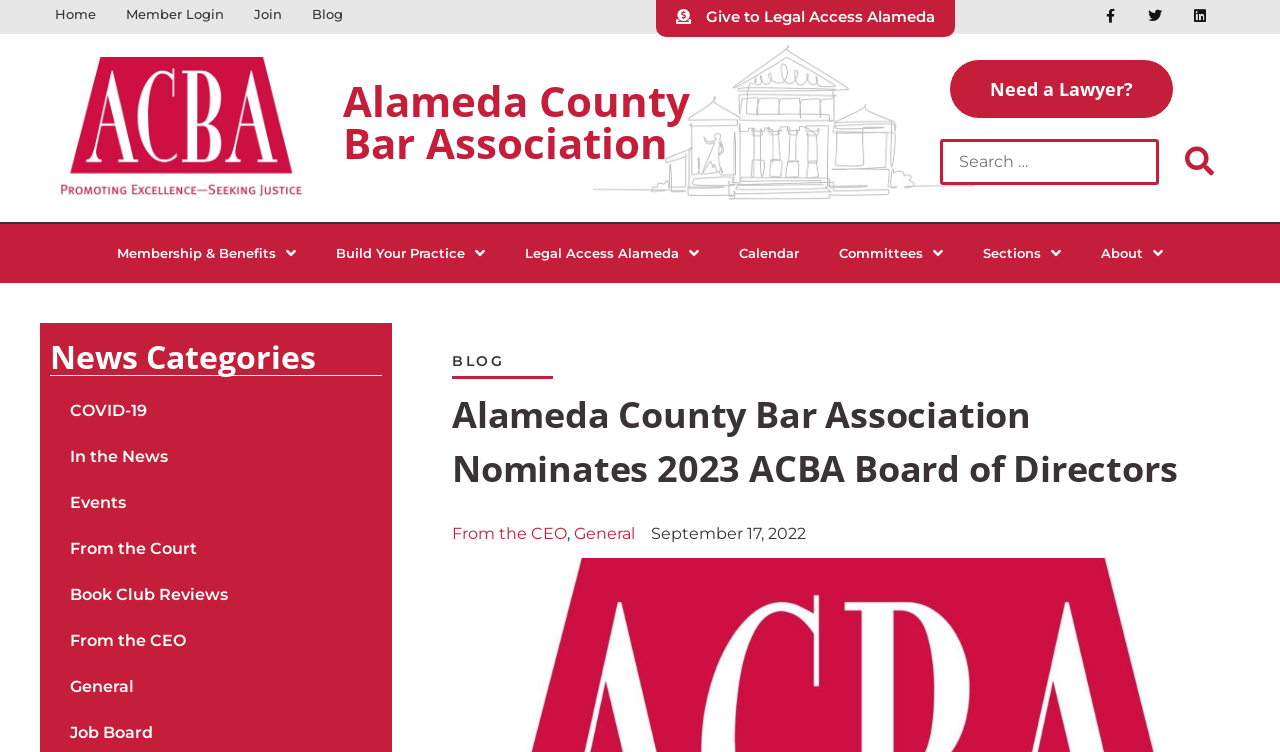Predict the bounding box of the UI element that fits this description: "alt="ACBA Logo"".

[0.047, 0.075, 0.236, 0.262]